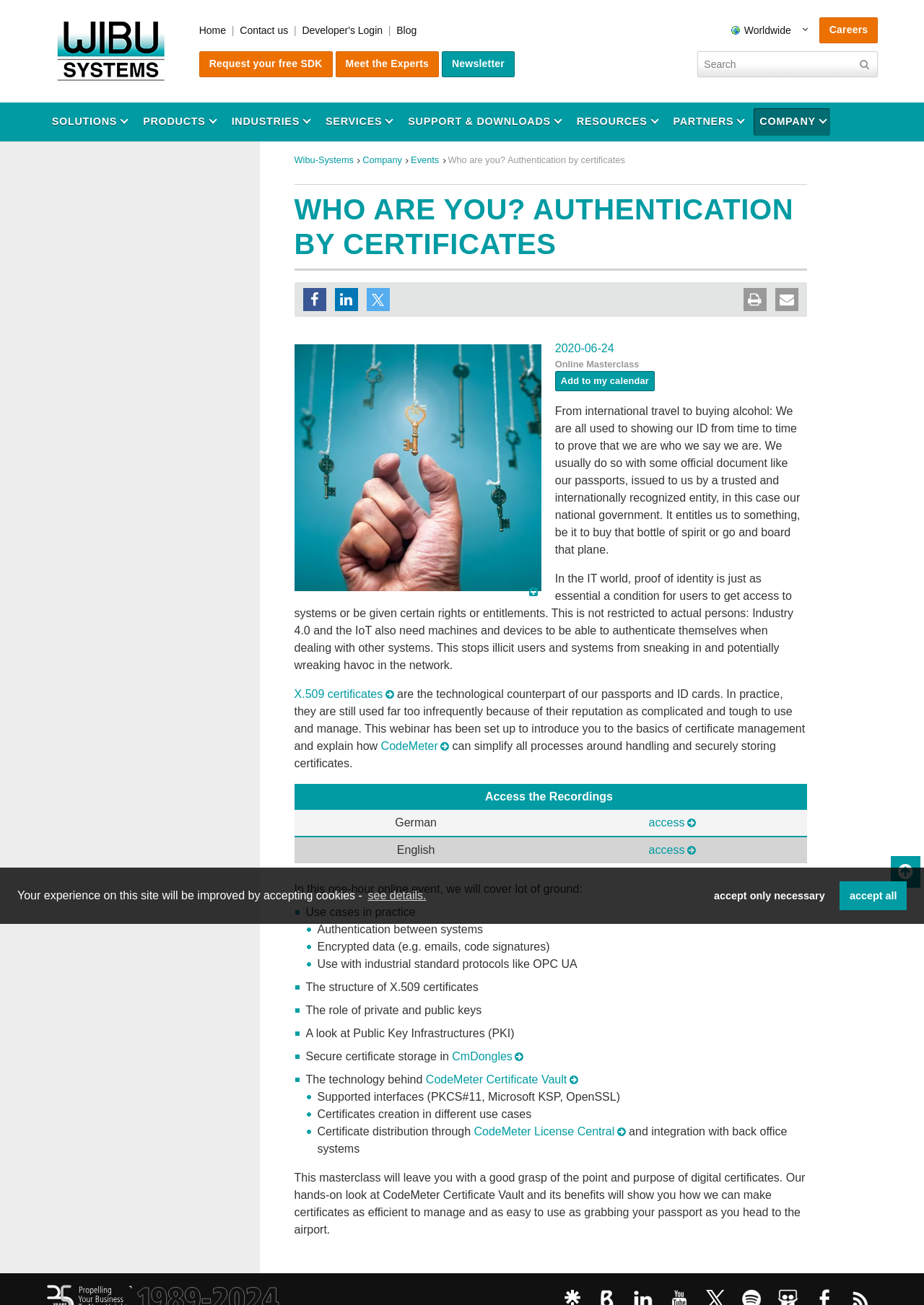Using the information from the screenshot, answer the following question thoroughly:
What is the first item in the 'Products' dropdown?

I looked at the links under the 'Products' dropdown and found that the first item is 'CodeMeter'.